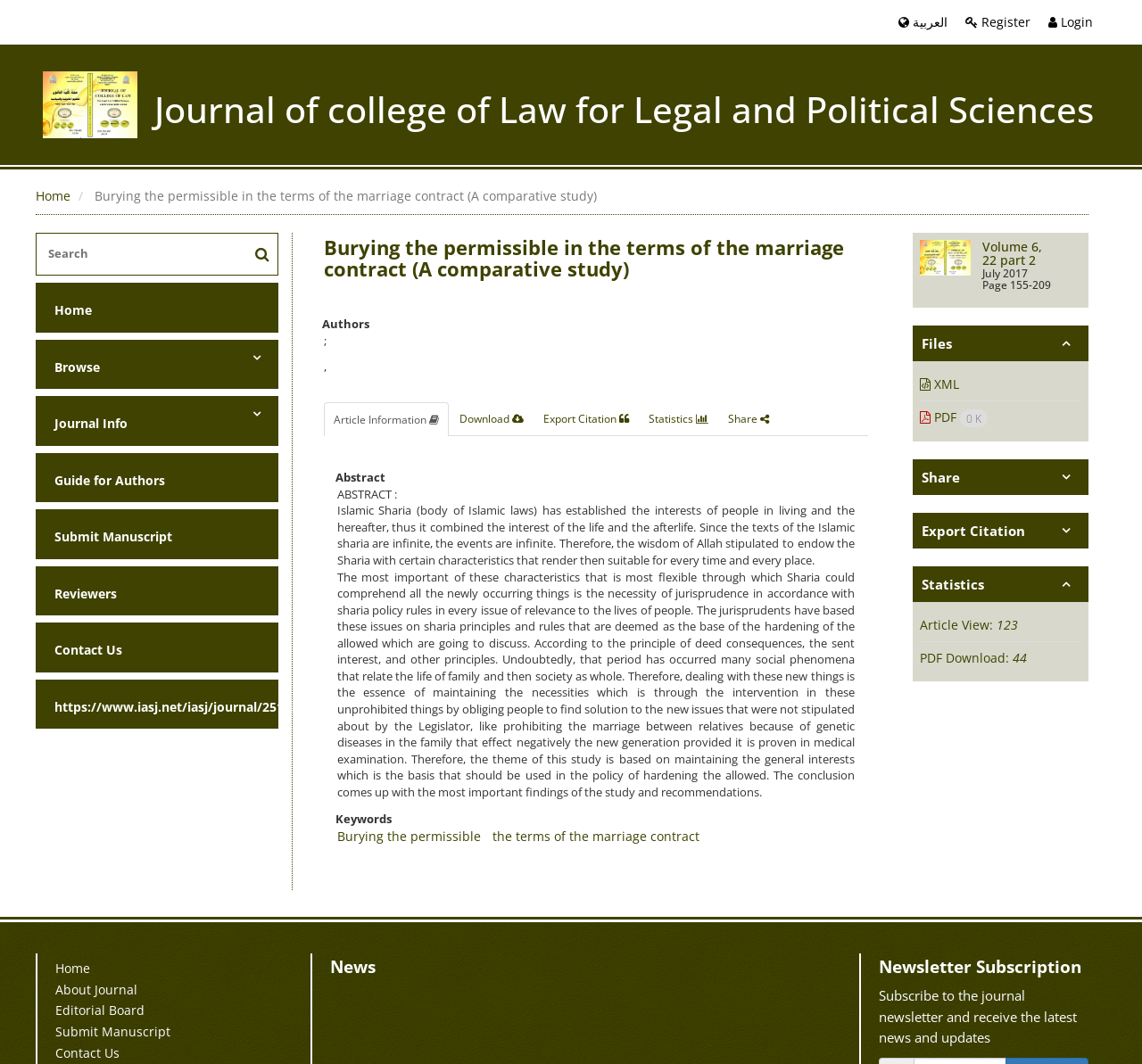Please identify the bounding box coordinates of the area I need to click to accomplish the following instruction: "View article information".

[0.283, 0.378, 0.393, 0.41]